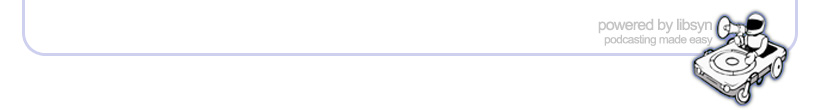What kind of vibe does the logo convey?
Based on the screenshot, provide your answer in one word or phrase.

Modern yet nostalgic